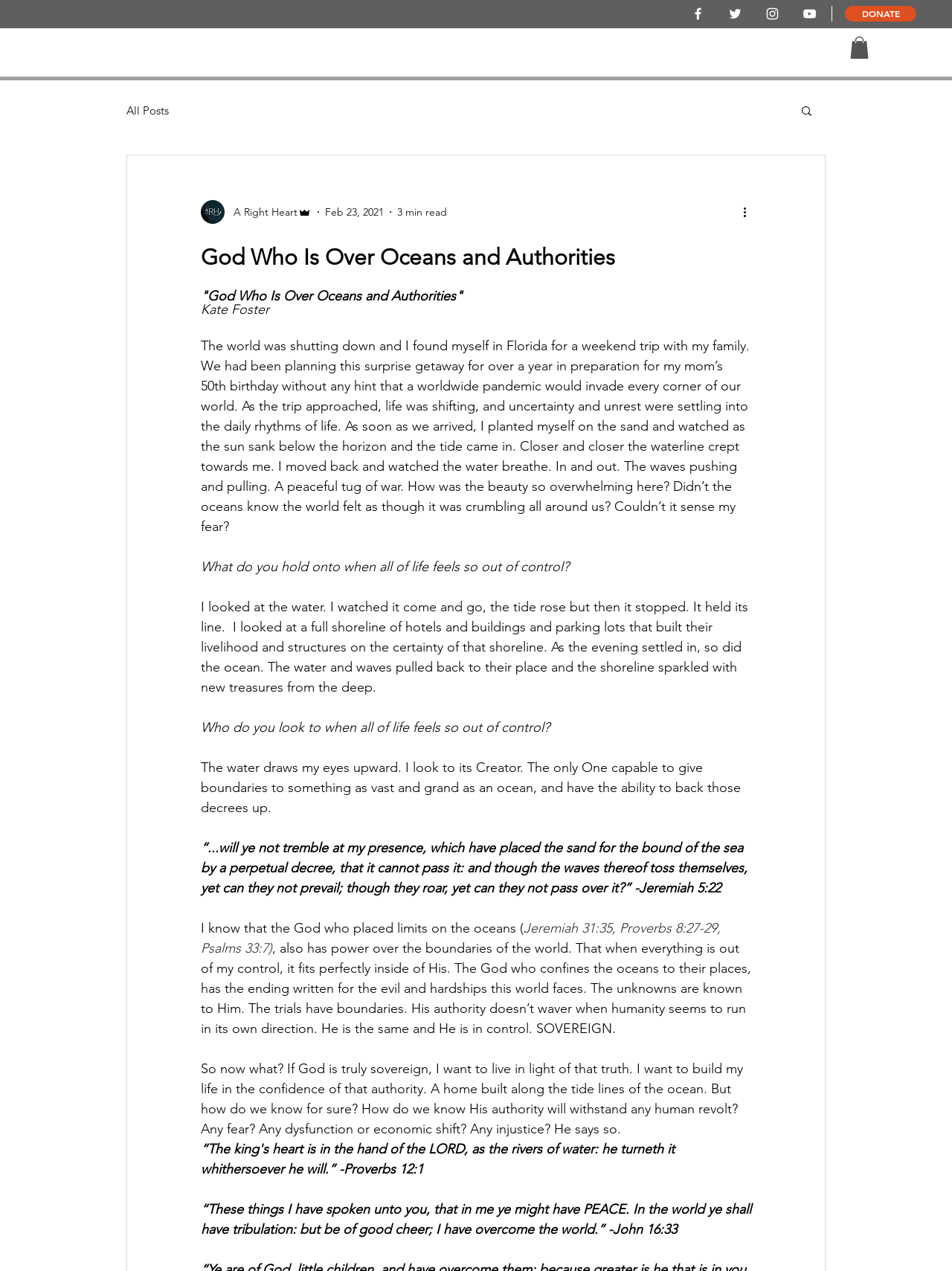Respond concisely with one word or phrase to the following query:
What is the date of the blog post?

Feb 23, 2021